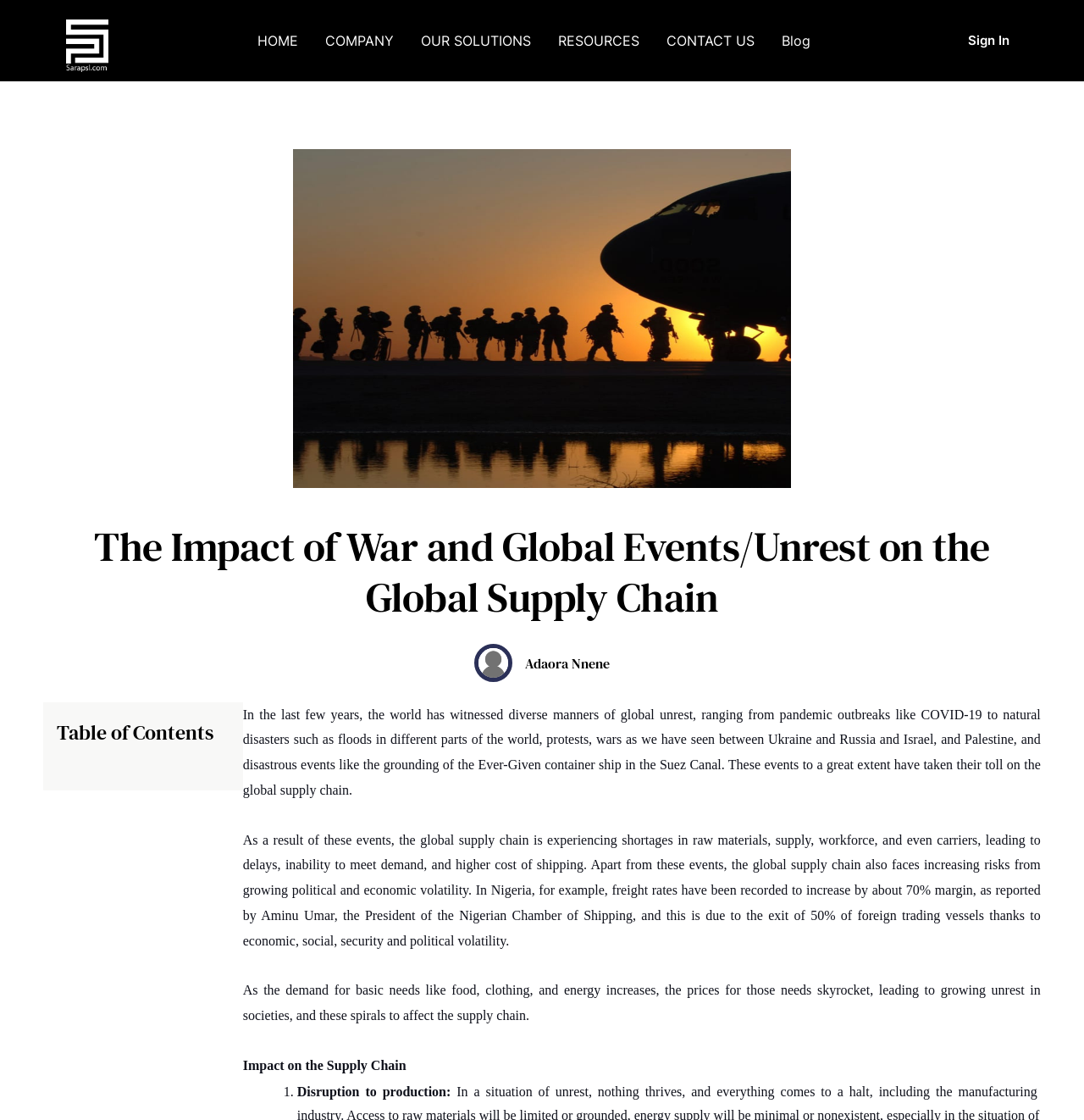Please give a succinct answer using a single word or phrase:
What is the percentage increase in freight rates in Nigeria?

70%